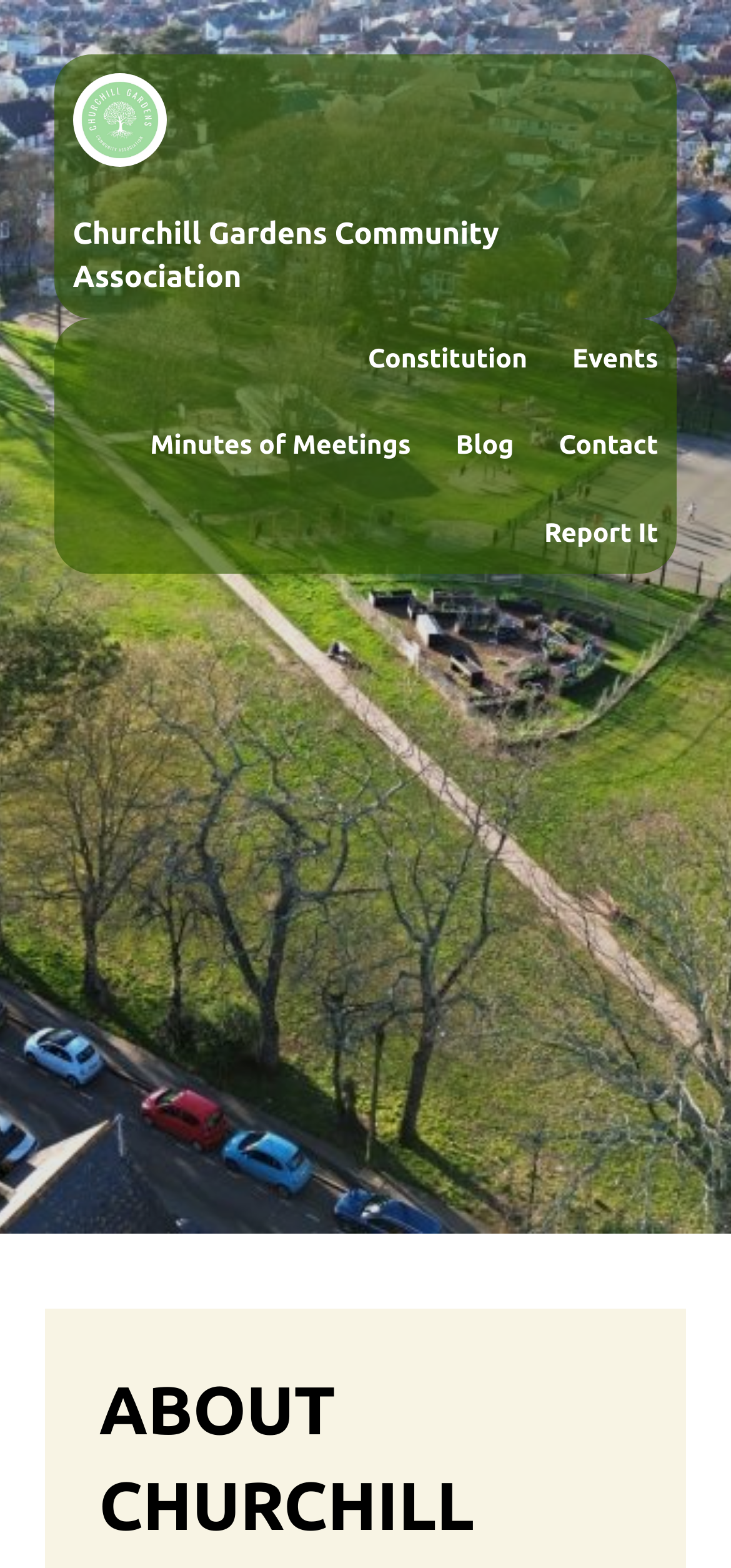How many navigation links are available? Using the information from the screenshot, answer with a single word or phrase.

6